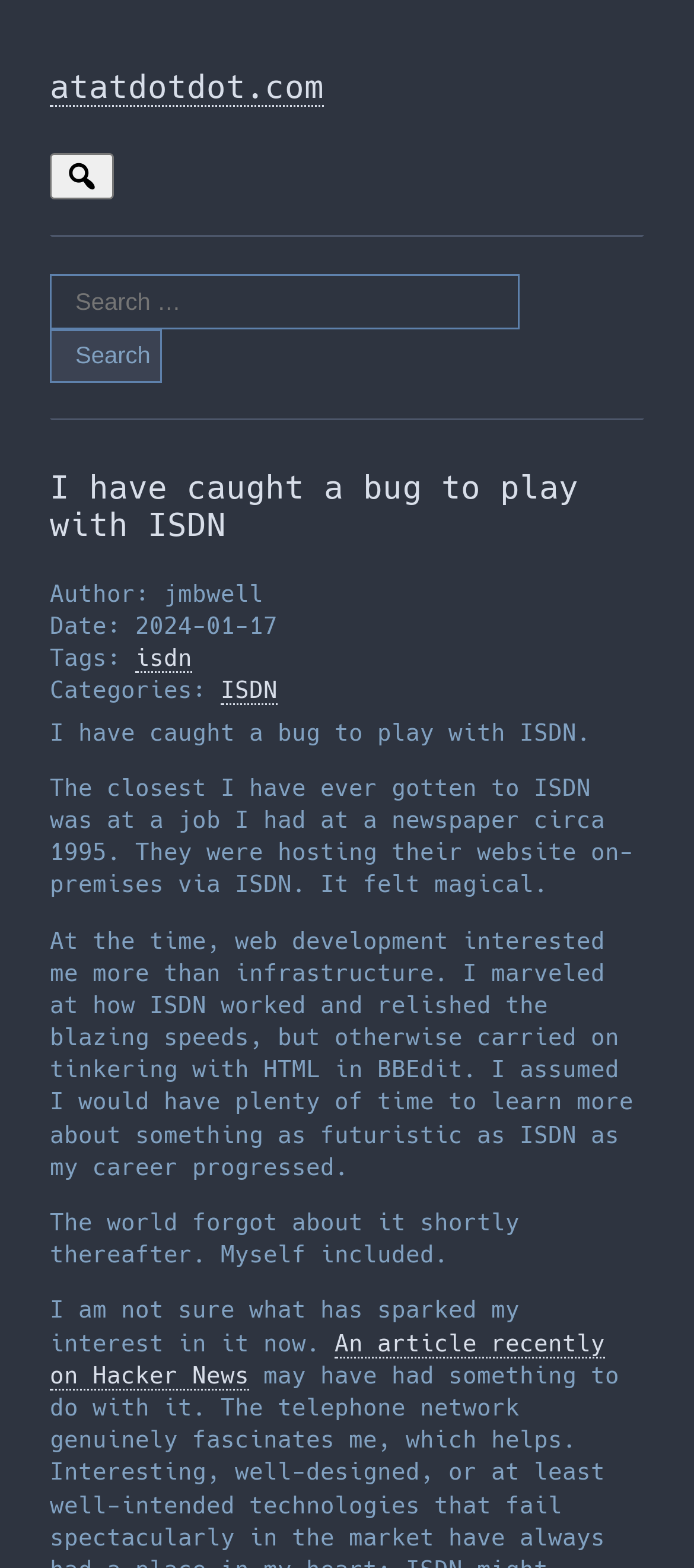What was the author's previous experience with ISDN?
Kindly offer a comprehensive and detailed response to the question.

The author mentions their previous experience with ISDN in the main content of the blog post, stating that they worked at a newspaper that hosted its website on-premises via ISDN around 1995.